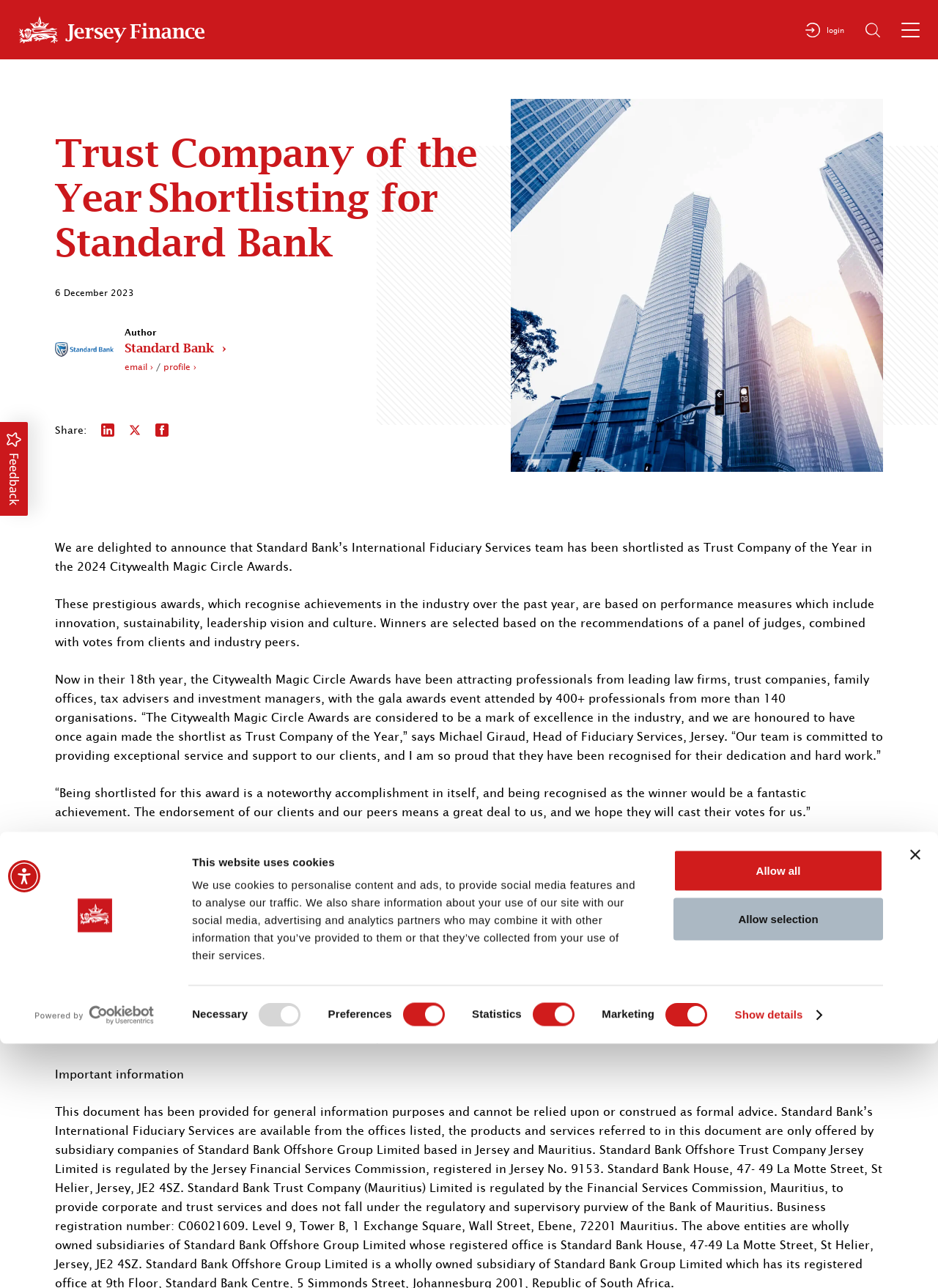Please answer the following question using a single word or phrase: 
What is the name of the head of Fiduciary Services, Jersey?

Michael Giraud